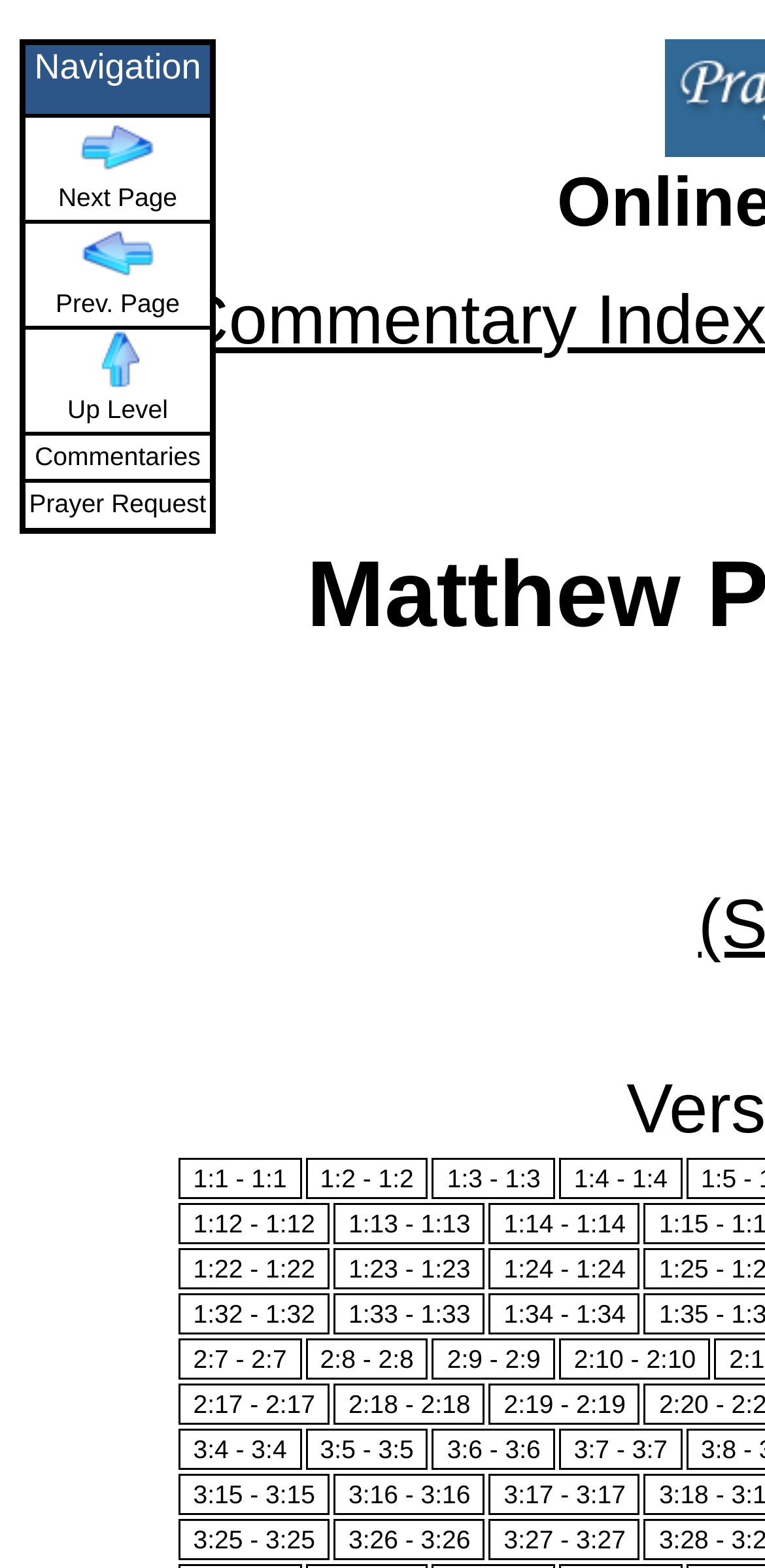Please identify the bounding box coordinates of where to click in order to follow the instruction: "View commentaries".

[0.031, 0.277, 0.277, 0.307]